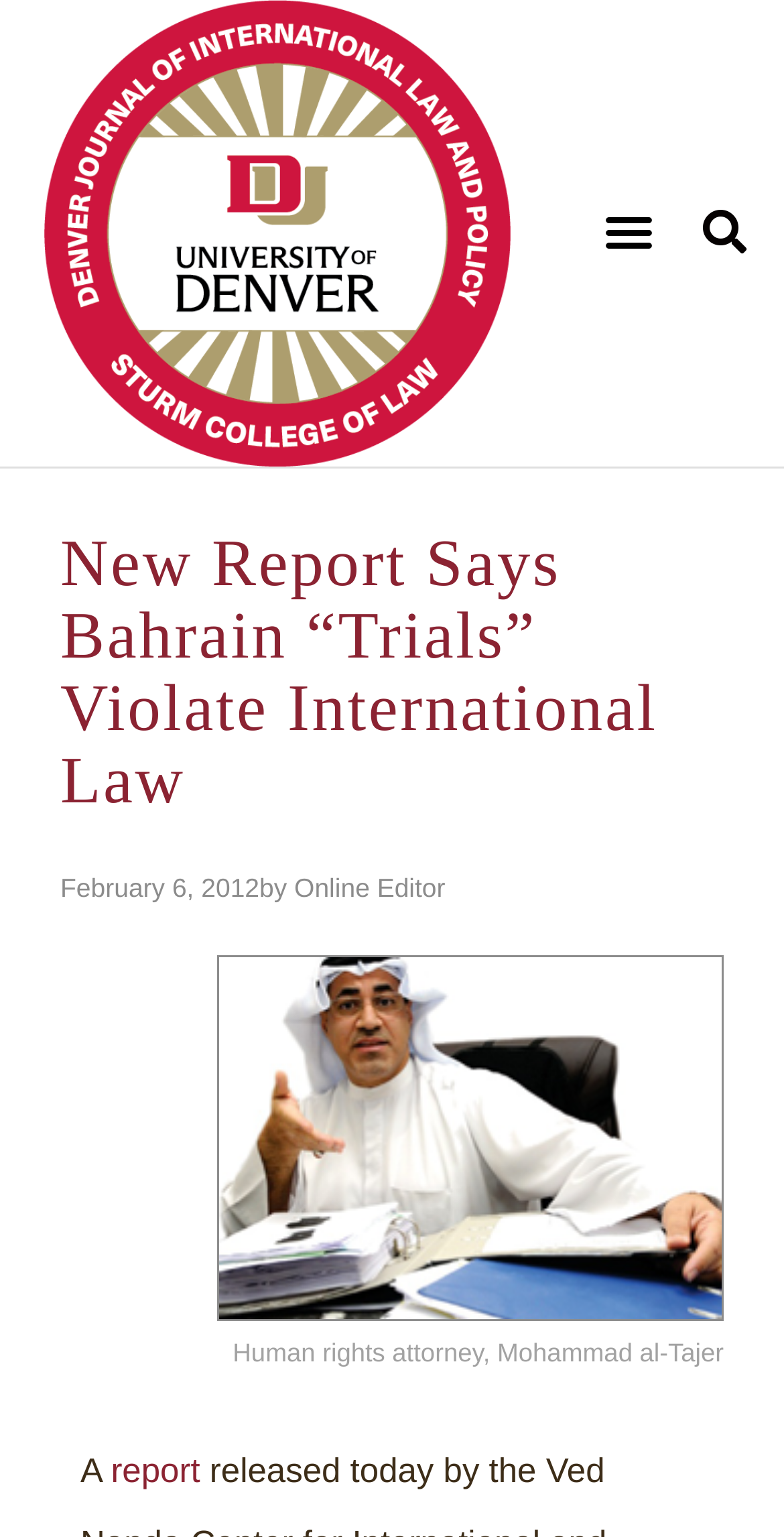Please extract the primary headline from the webpage.

New Report Says Bahrain “Trials” Violate International Law